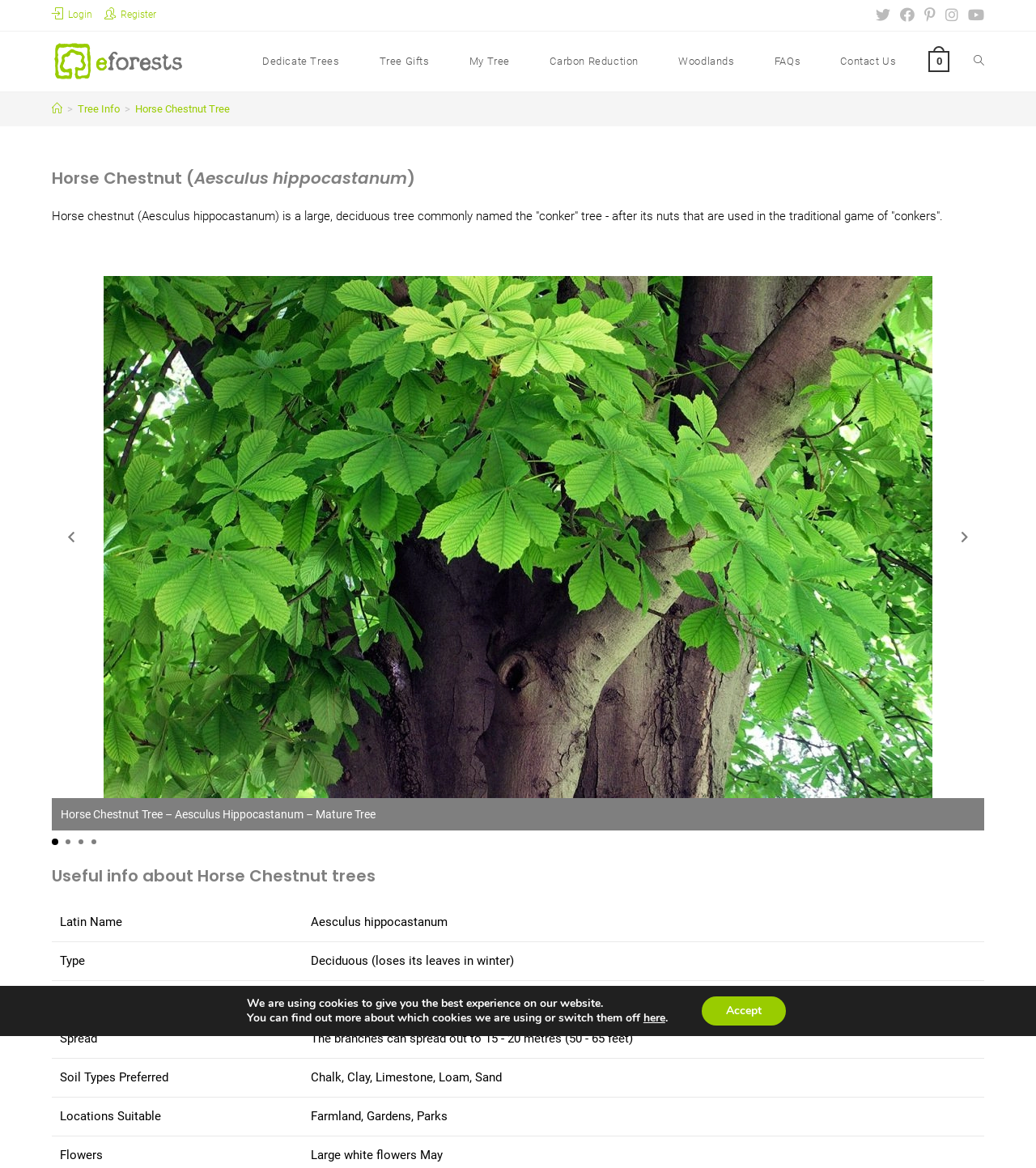Please mark the clickable region by giving the bounding box coordinates needed to complete this instruction: "Click the 'Login' link".

[0.05, 0.006, 0.089, 0.021]